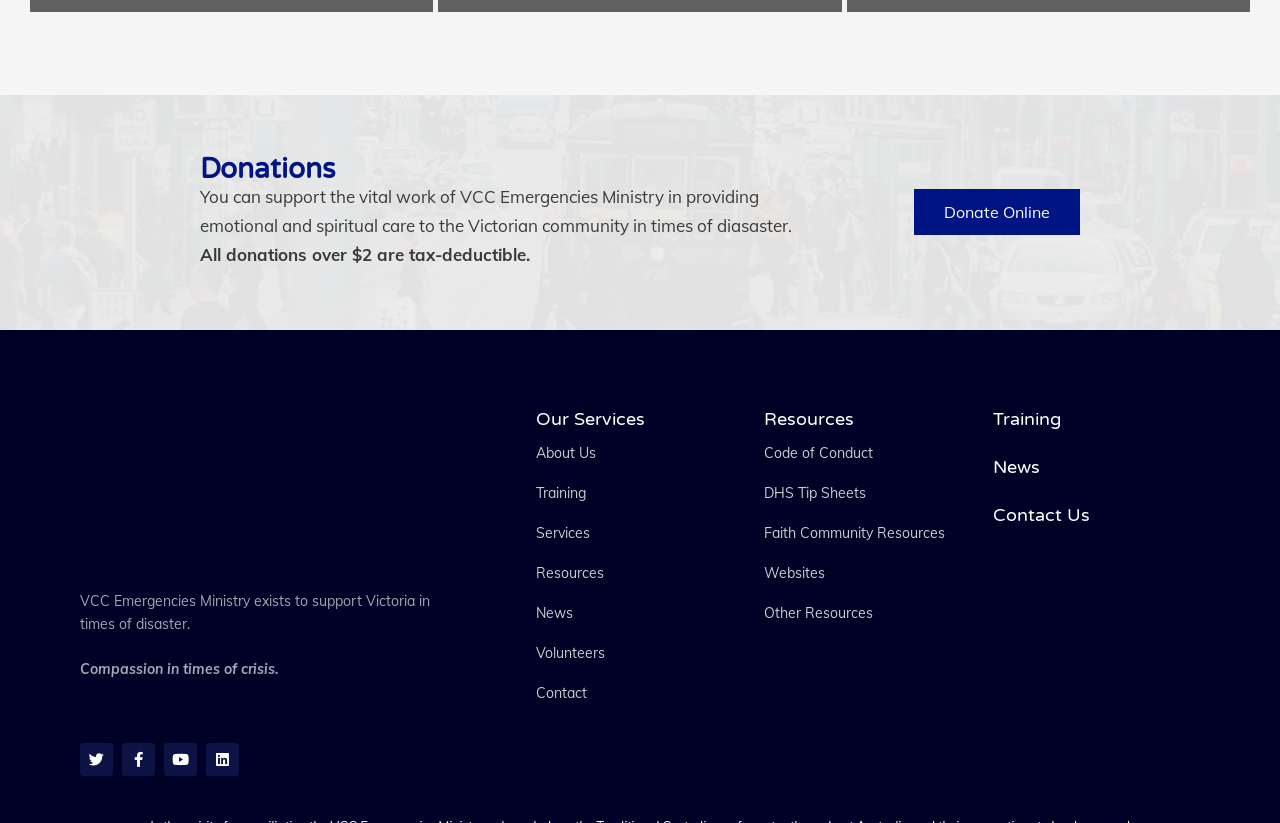Using the given element description, provide the bounding box coordinates (top-left x, top-left y, bottom-right x, bottom-right y) for the corresponding UI element in the screenshot: Our Services

[0.419, 0.495, 0.504, 0.522]